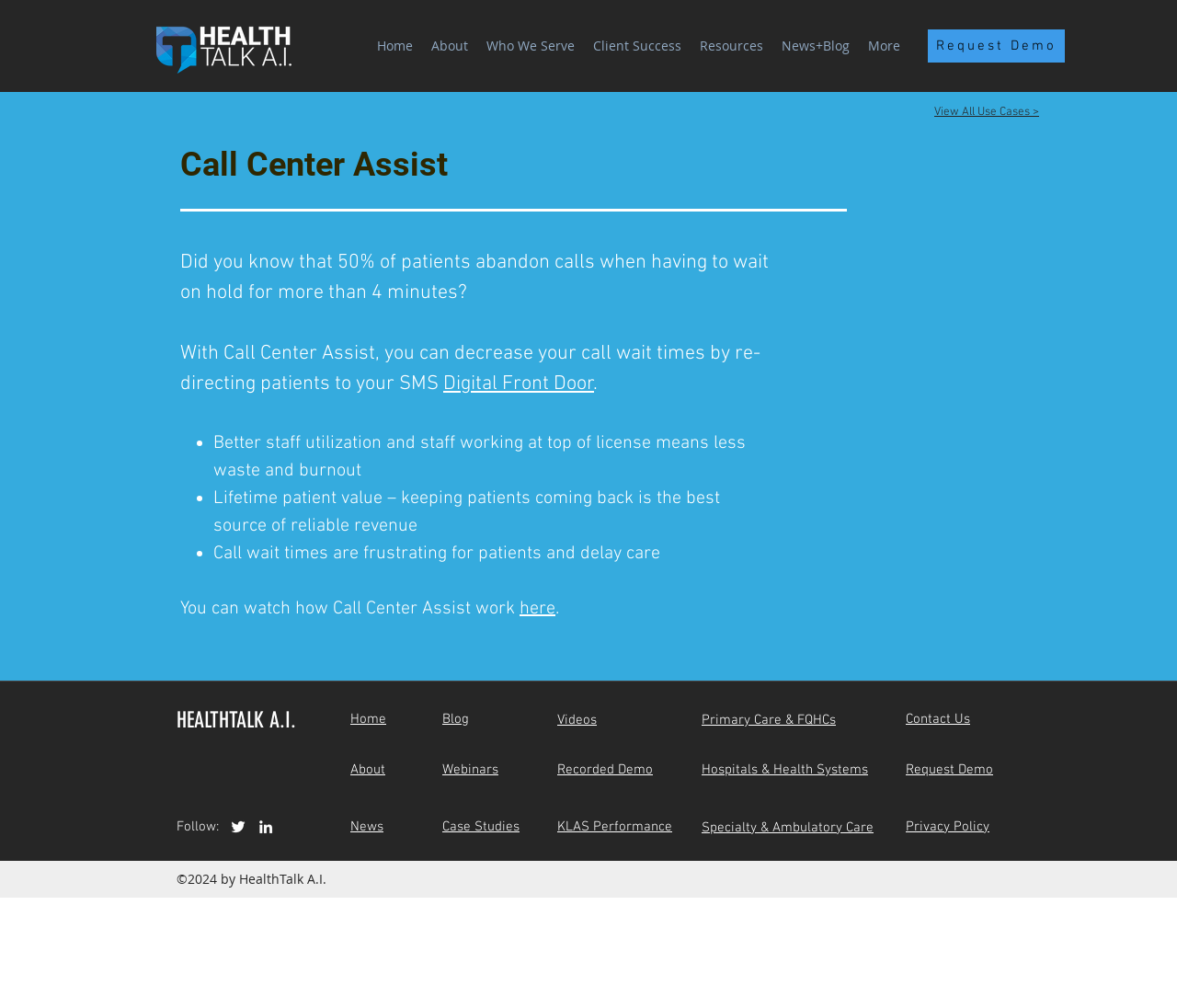Determine the bounding box coordinates for the area that needs to be clicked to fulfill this task: "Navigate to the Home page". The coordinates must be given as four float numbers between 0 and 1, i.e., [left, top, right, bottom].

[0.312, 0.032, 0.359, 0.059]